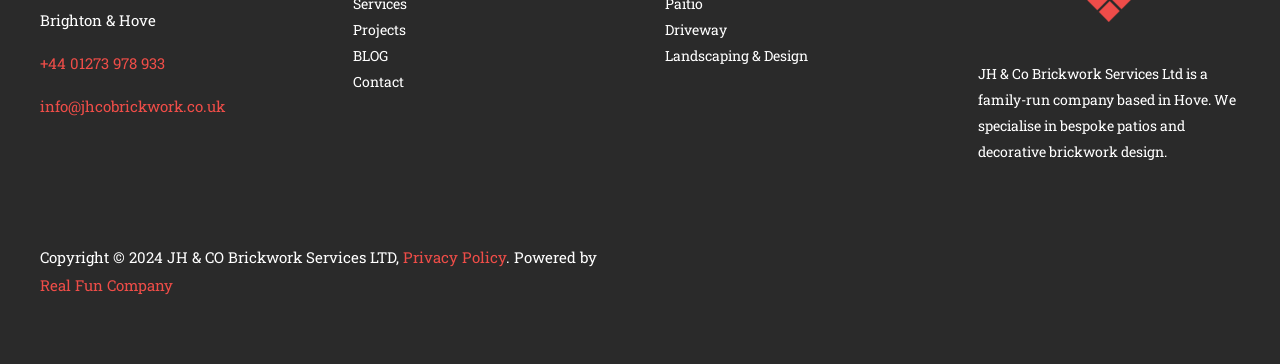Identify the coordinates of the bounding box for the element described below: "Landscaping & Design". Return the coordinates as four float numbers between 0 and 1: [left, top, right, bottom].

[0.52, 0.125, 0.631, 0.177]